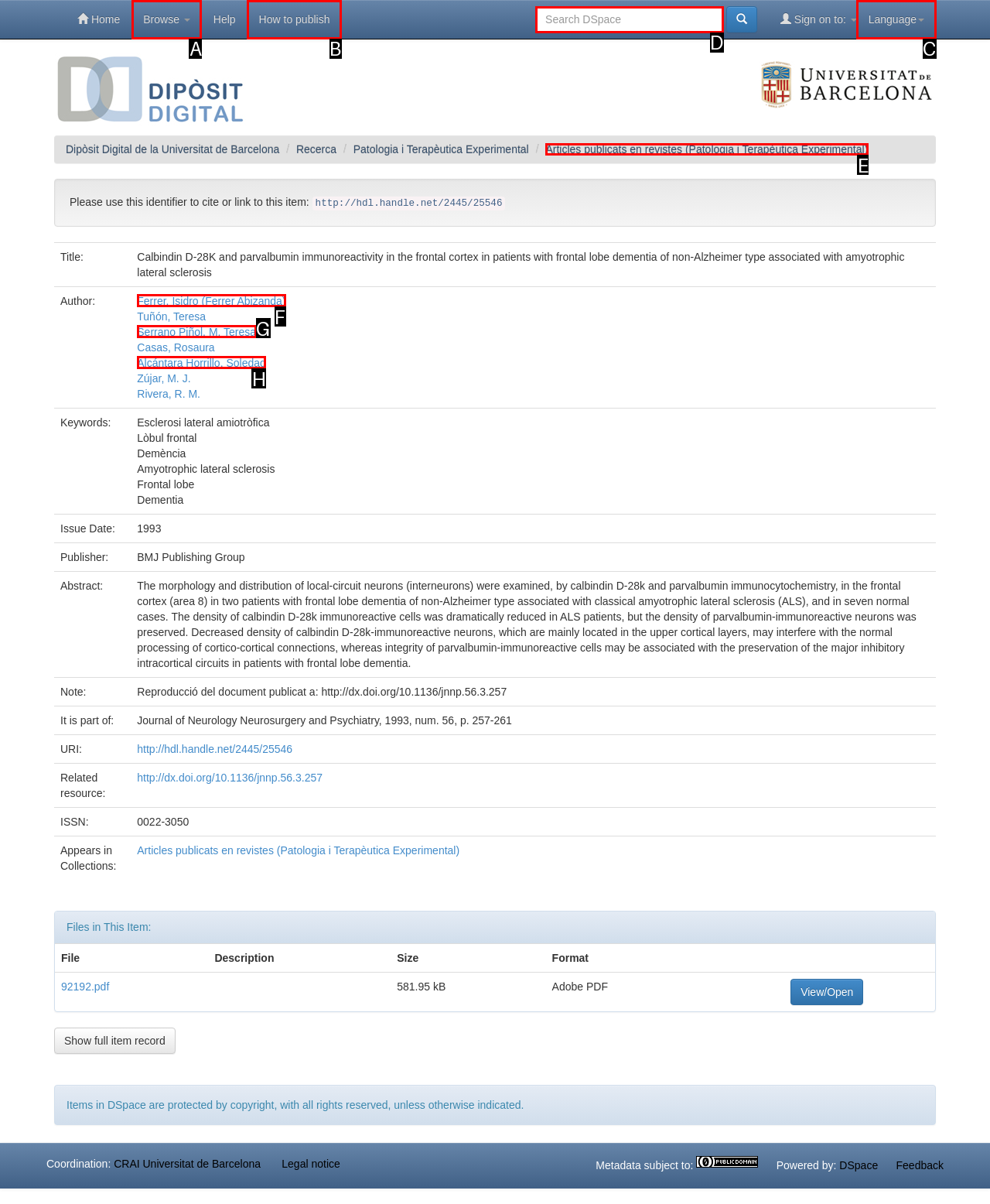Select the proper HTML element to perform the given task: Click on the 'Articles publicats en revistes (Patologia i Terapèutica Experimental)' link Answer with the corresponding letter from the provided choices.

E